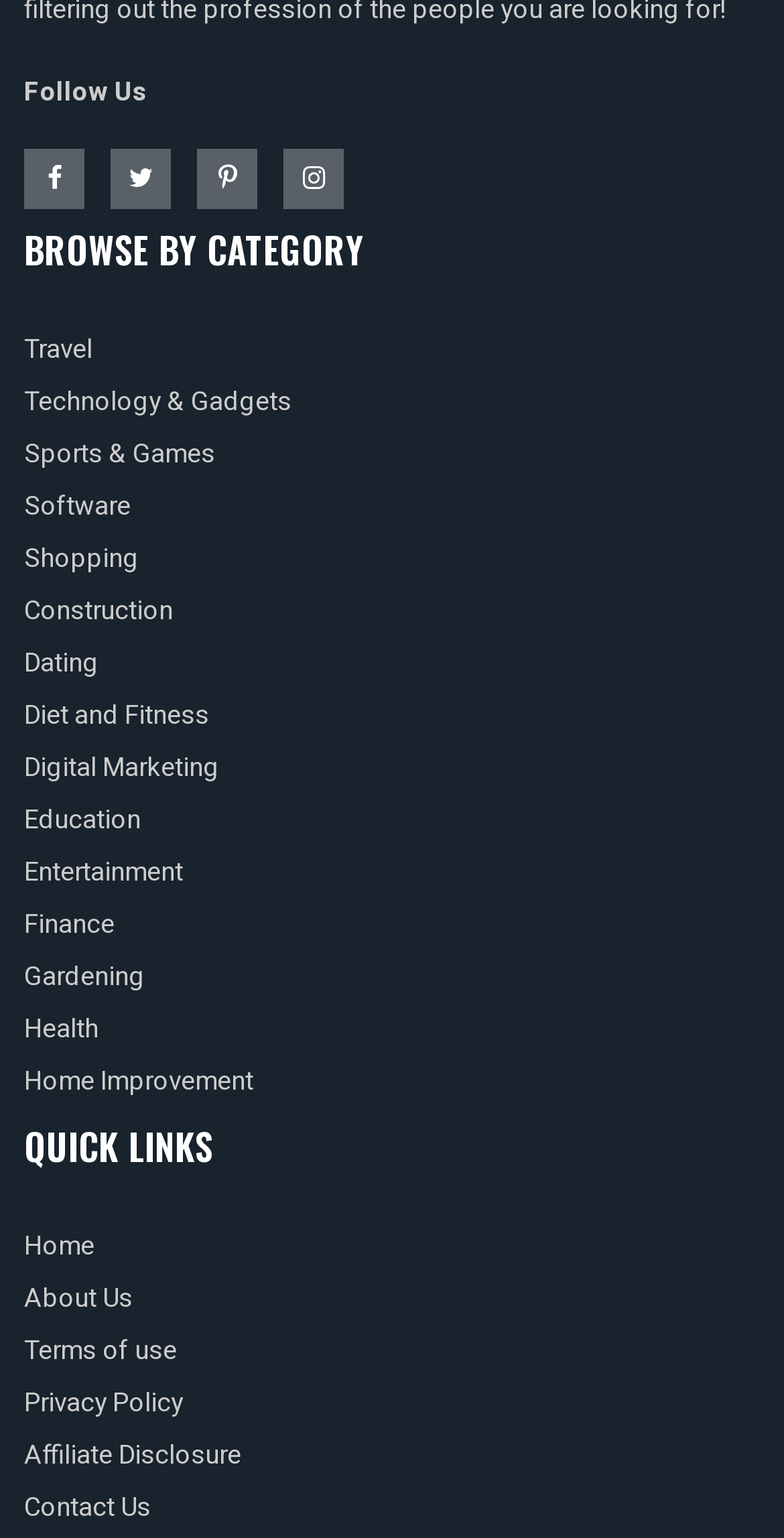How many quick links are available?
Utilize the information in the image to give a detailed answer to the question.

I counted the number of links under the 'QUICK LINKS' heading, which are 'Home', 'About Us', 'Terms of use', 'Privacy Policy', 'Affiliate Disclosure', 'Contact Us'. There are 7 quick links in total.